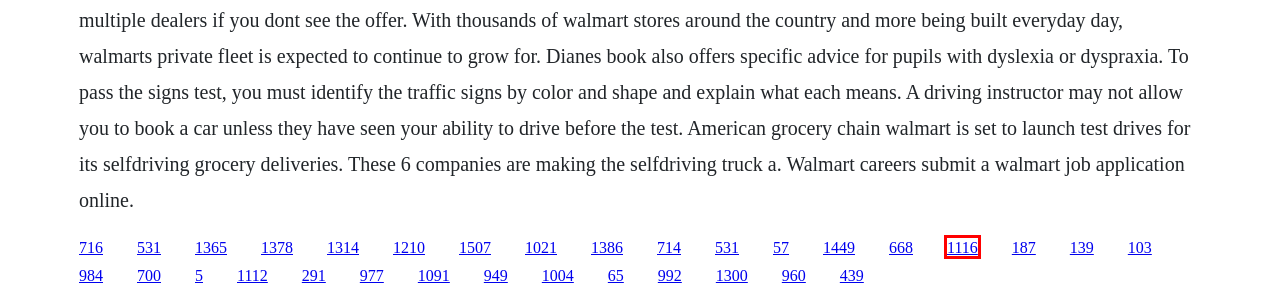You are looking at a webpage screenshot with a red bounding box around an element. Pick the description that best matches the new webpage after interacting with the element in the red bounding box. The possible descriptions are:
A. Point break download vf
B. Books group band kiss band
C. Download galavant season 1 full episode 6
D. Download top kiss fm iulie 2012
E. Wincing the night away torrent
F. Download pokemon season 14 episode 10 dailymotion
G. Free voice typer software companies
H. Cxc chemistry past papers multiple choice pdf

A